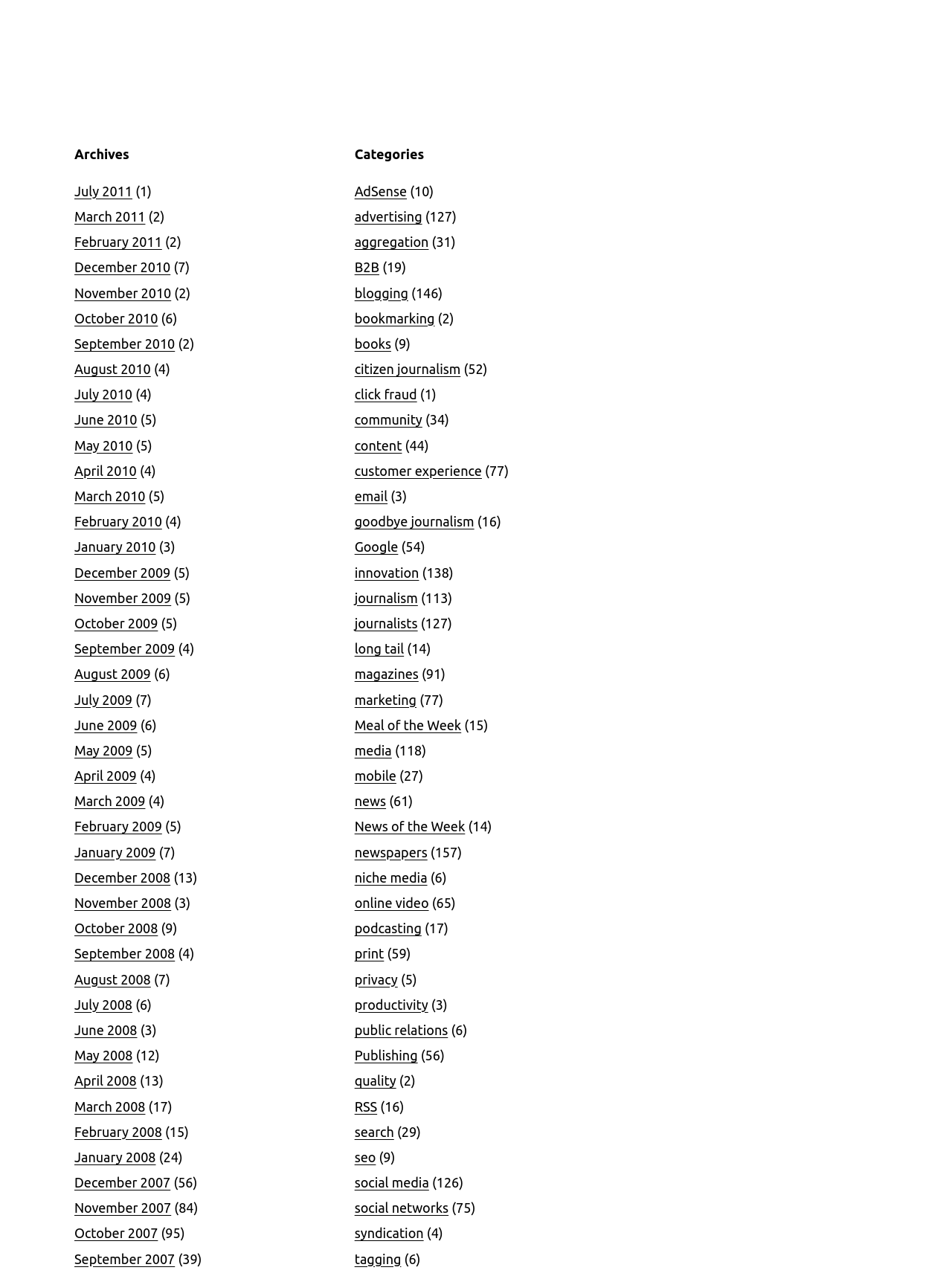Given the description "News of the Week", provide the bounding box coordinates of the corresponding UI element.

[0.372, 0.642, 0.489, 0.654]